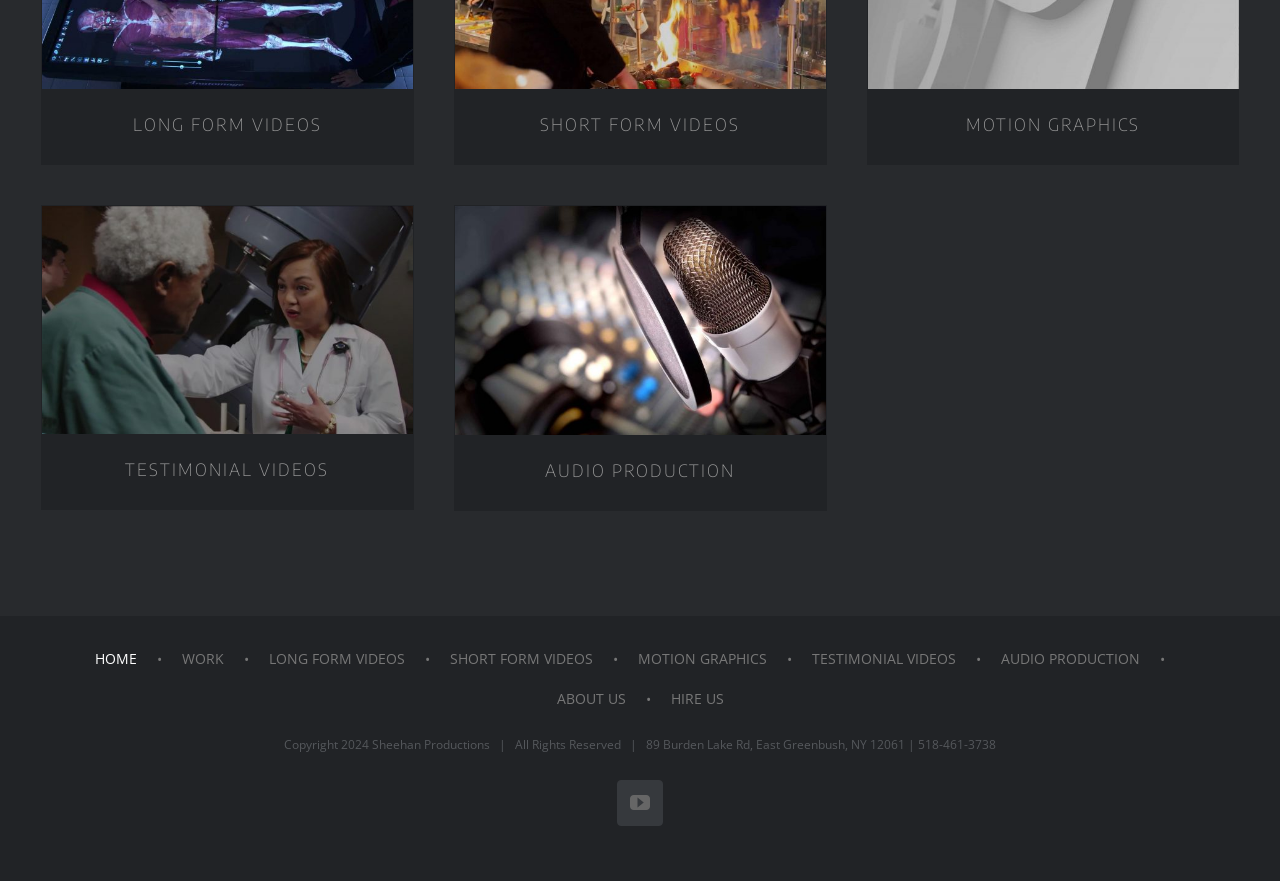Please identify the bounding box coordinates of the element that needs to be clicked to execute the following command: "Click on the 'HOME' link". Provide the bounding box using four float numbers between 0 and 1, formatted as [left, top, right, bottom].

None